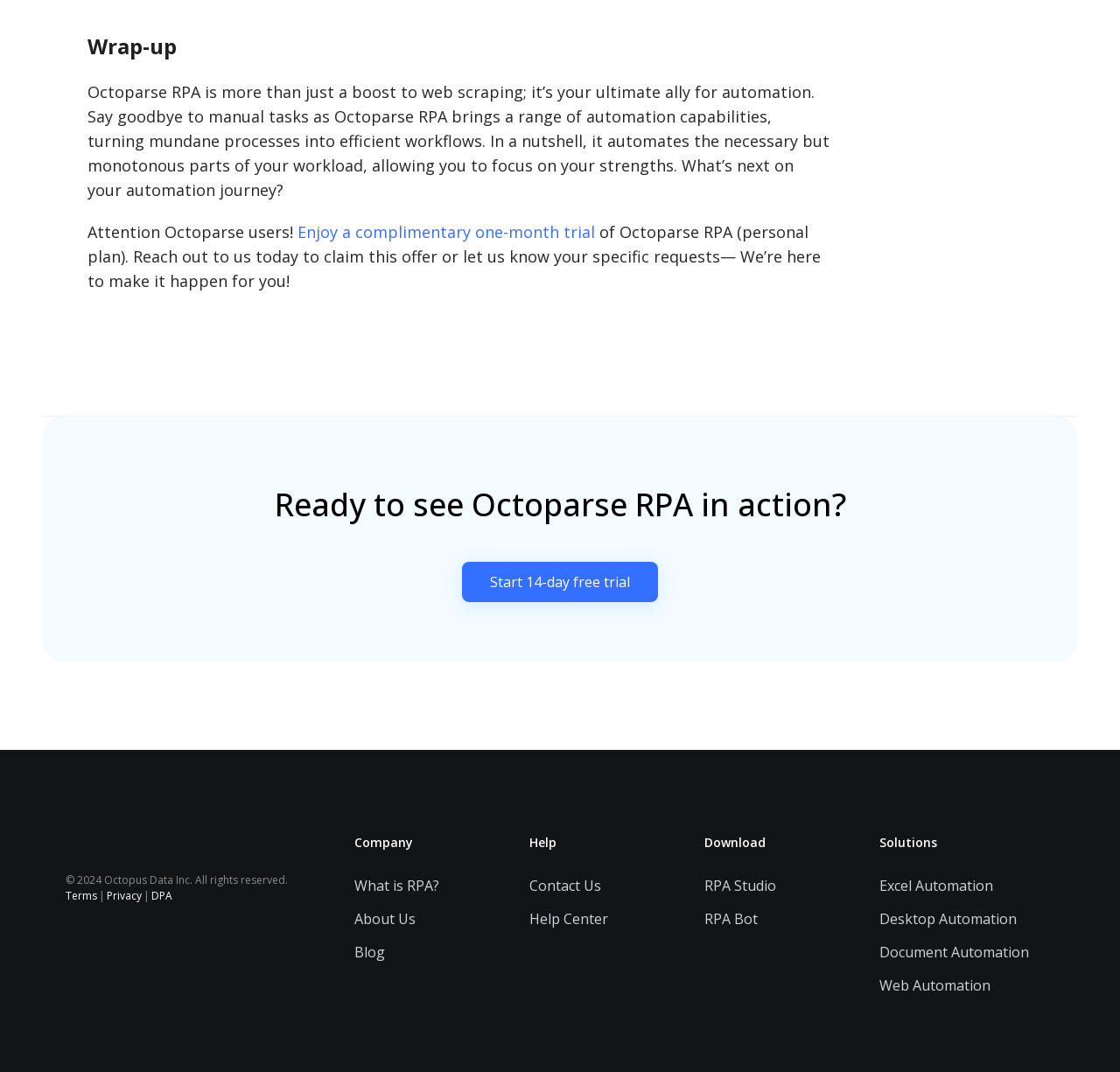Identify the bounding box coordinates of the section to be clicked to complete the task described by the following instruction: "Contact Us". The coordinates should be four float numbers between 0 and 1, formatted as [left, top, right, bottom].

[0.473, 0.817, 0.537, 0.835]